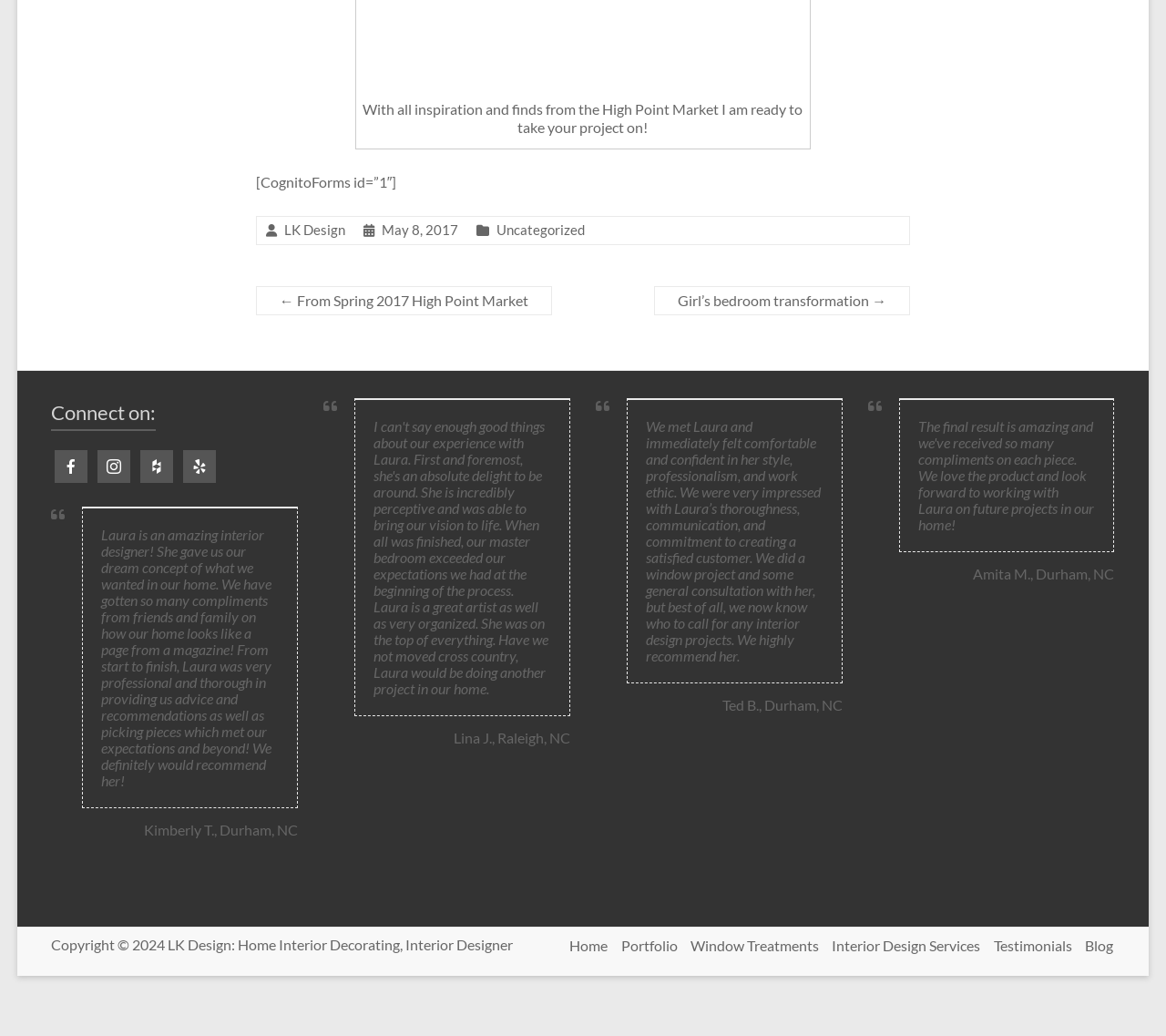Find the bounding box coordinates of the element to click in order to complete this instruction: "View the portfolio". The bounding box coordinates must be four float numbers between 0 and 1, denoted as [left, top, right, bottom].

[0.516, 0.904, 0.577, 0.92]